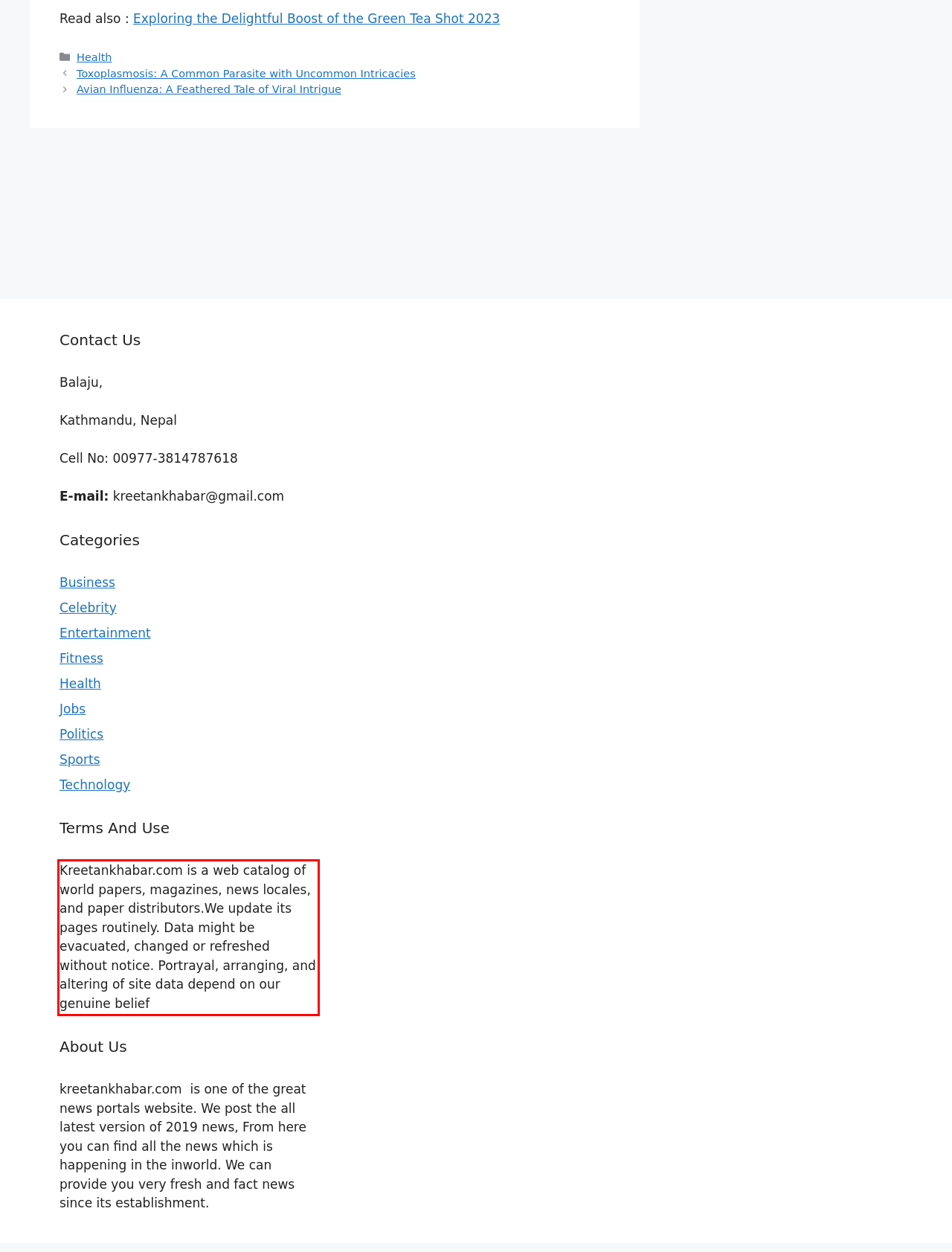You are presented with a webpage screenshot featuring a red bounding box. Perform OCR on the text inside the red bounding box and extract the content.

Kreetankhabar.com is a web catalog of world papers, magazines, news locales, and paper distributors.We update its pages routinely. Data might be evacuated, changed or refreshed without notice. Portrayal, arranging, and altering of site data depend on our genuine belief